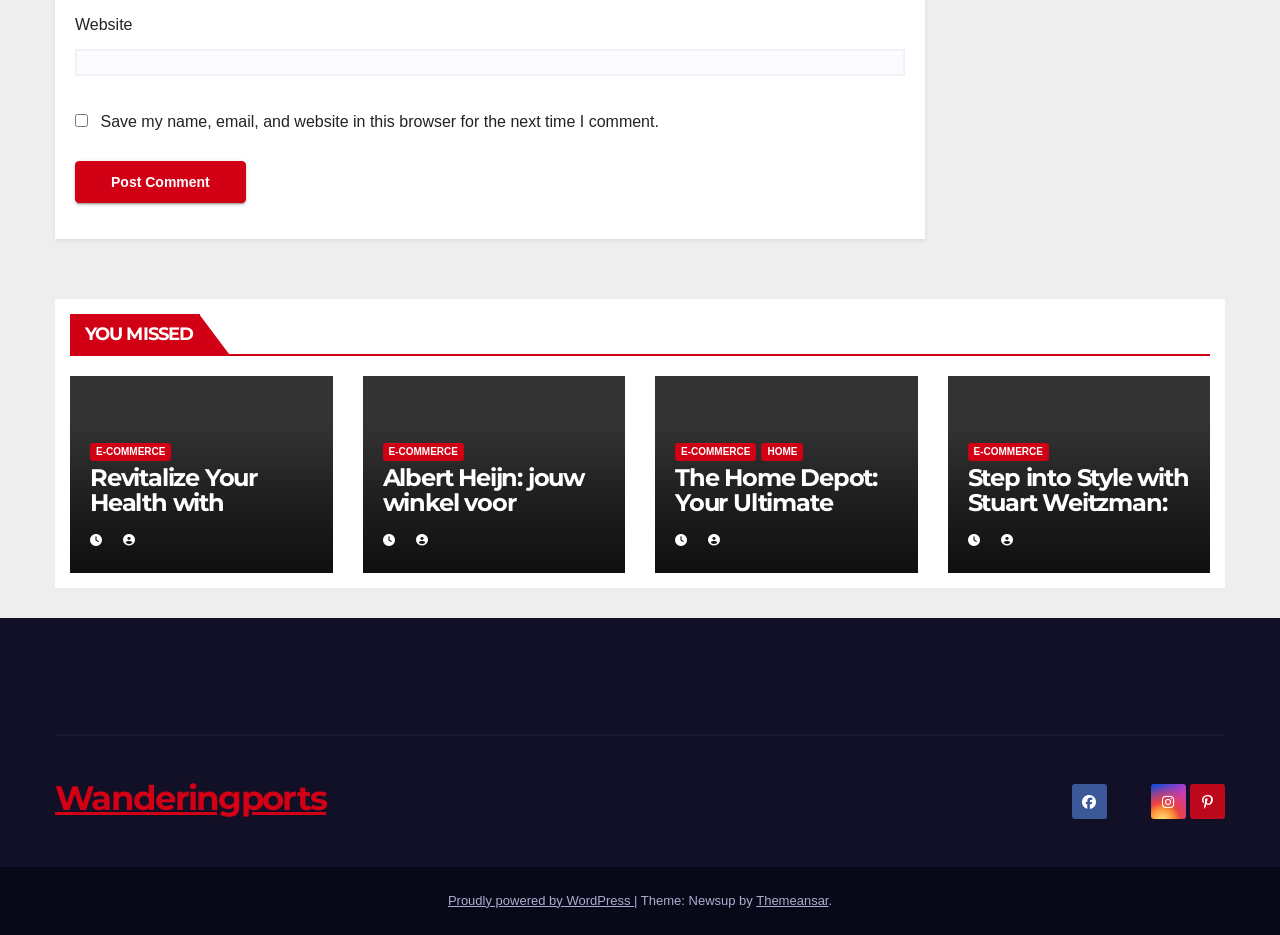Please identify the bounding box coordinates of the element's region that I should click in order to complete the following instruction: "Visit E-COMMERCE". The bounding box coordinates consist of four float numbers between 0 and 1, i.e., [left, top, right, bottom].

[0.07, 0.474, 0.134, 0.494]